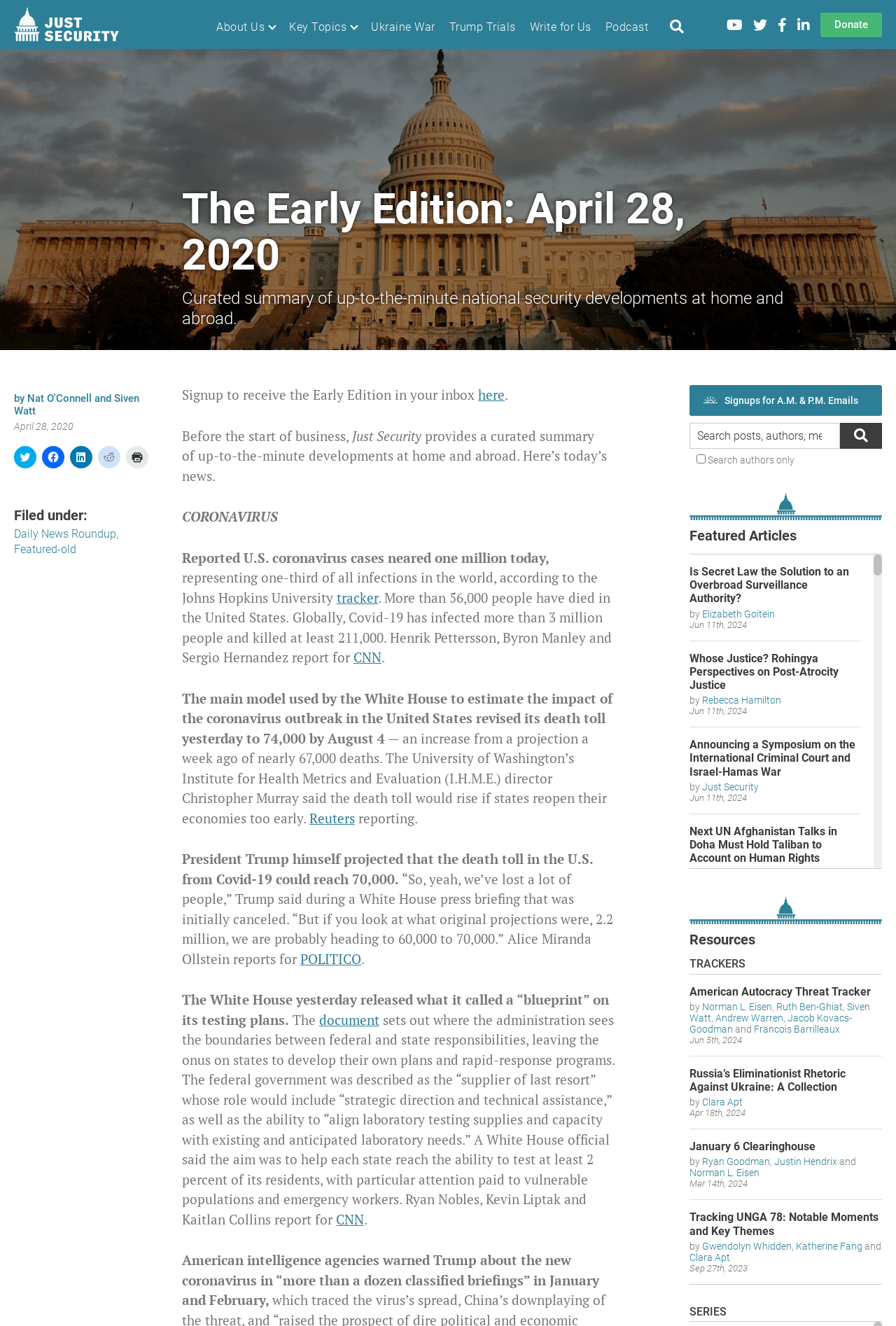Identify the bounding box coordinates for the region of the element that should be clicked to carry out the instruction: "Follow us on YouTube". The bounding box coordinates should be four float numbers between 0 and 1, i.e., [left, top, right, bottom].

[0.811, 0.011, 0.829, 0.026]